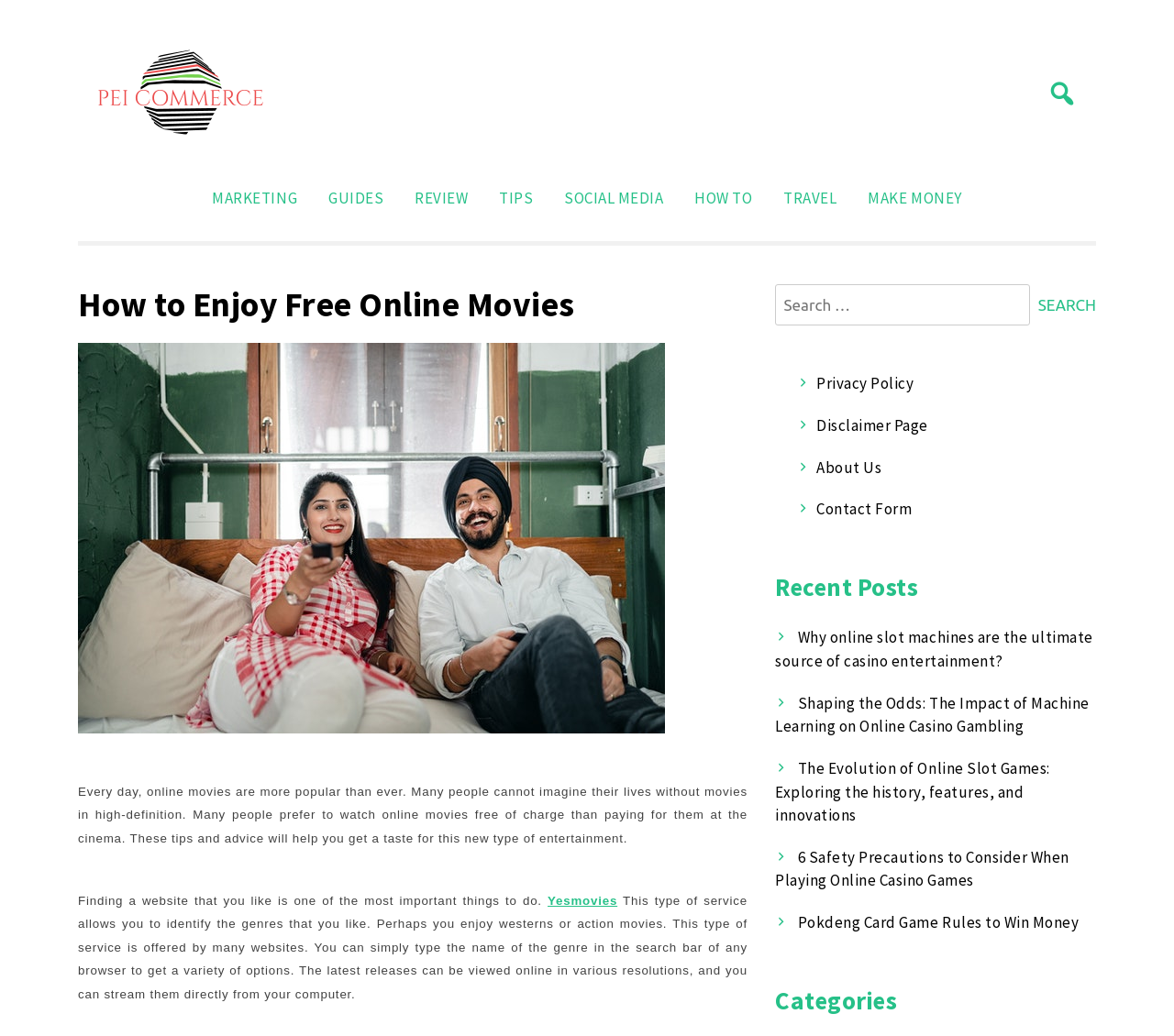Illustrate the webpage thoroughly, mentioning all important details.

The webpage is titled "How to Enjoy Free Online Movies – Peicommerce" and has a prominent logo and heading at the top left corner. Below the logo, there is a static text that reads "Knowledge is the Currency of 21st Century". 

On the top right corner, there is a search bar with a button and a placeholder text "Search for:". 

The main content of the webpage is divided into two sections. The first section has a heading "How to Enjoy Free Online Movies" and consists of several paragraphs of text that discuss the popularity of online movies, the benefits of watching them for free, and tips on finding a suitable website to watch them. The text also mentions that many websites offer services that allow users to identify their preferred genres, such as westerns or action movies.

The second section is a list of links to recent posts, categorized under "Recent Posts". The posts have titles such as "Why online slot machines are the ultimate source of casino entertainment?" and "6 Safety Precautions to Consider When Playing Online Casino Games". 

At the bottom of the webpage, there are links to "Privacy Policy", "Disclaimer Page", "About Us", and "Contact Form". There is also a list of categories, but it is not clear what these categories are for.

On the top navigation bar, there are links to various categories such as "MARKETING", "GUIDES", "REVIEW", "TIPS", "SOCIAL MEDIA", "HOW TO", "TRAVEL", and "MAKE MONEY".